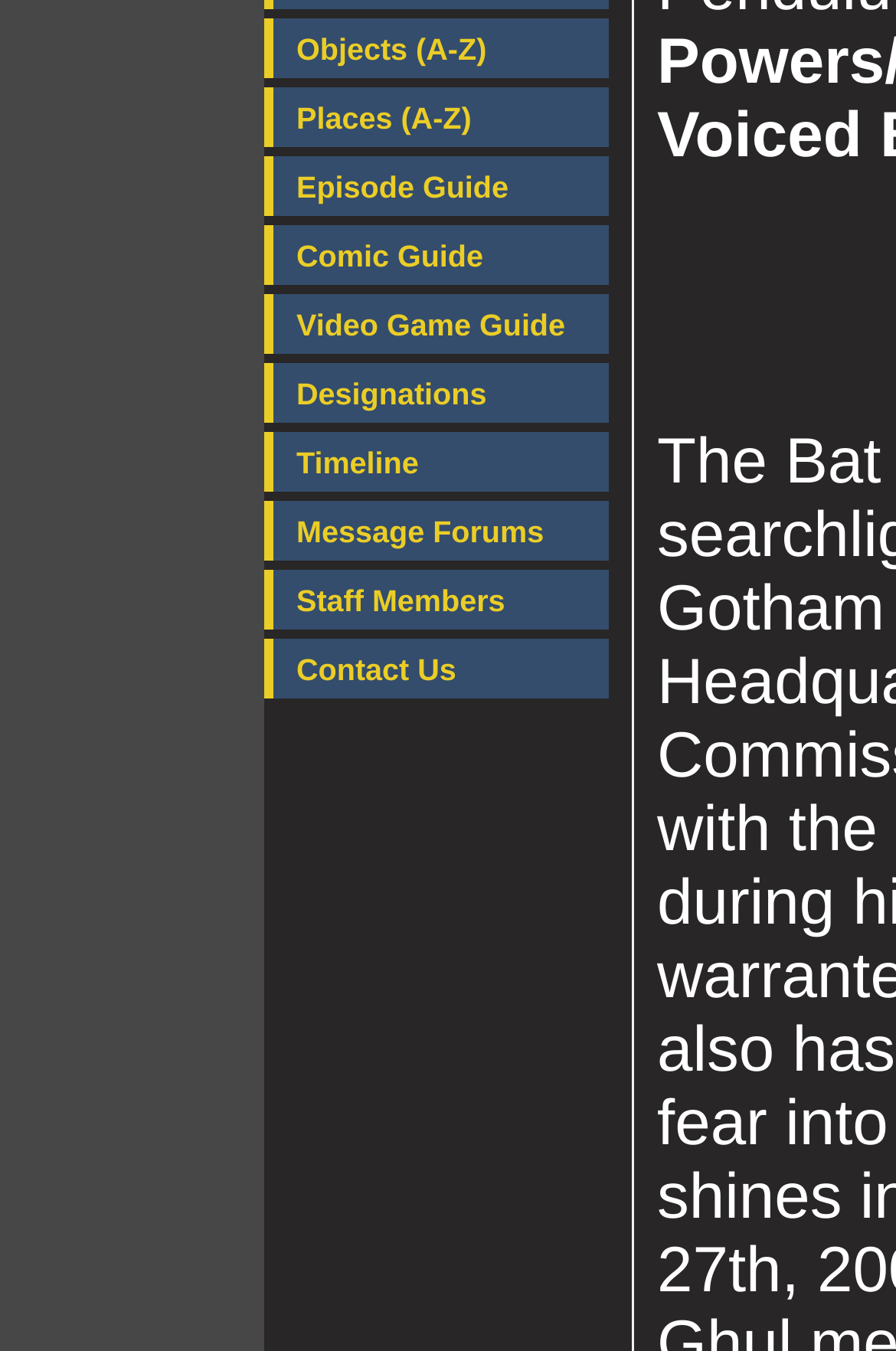Locate the UI element that matches the description Our Company in the webpage screenshot. Return the bounding box coordinates in the format (top-left x, top-left y, bottom-right x, bottom-right y), with values ranging from 0 to 1.

None